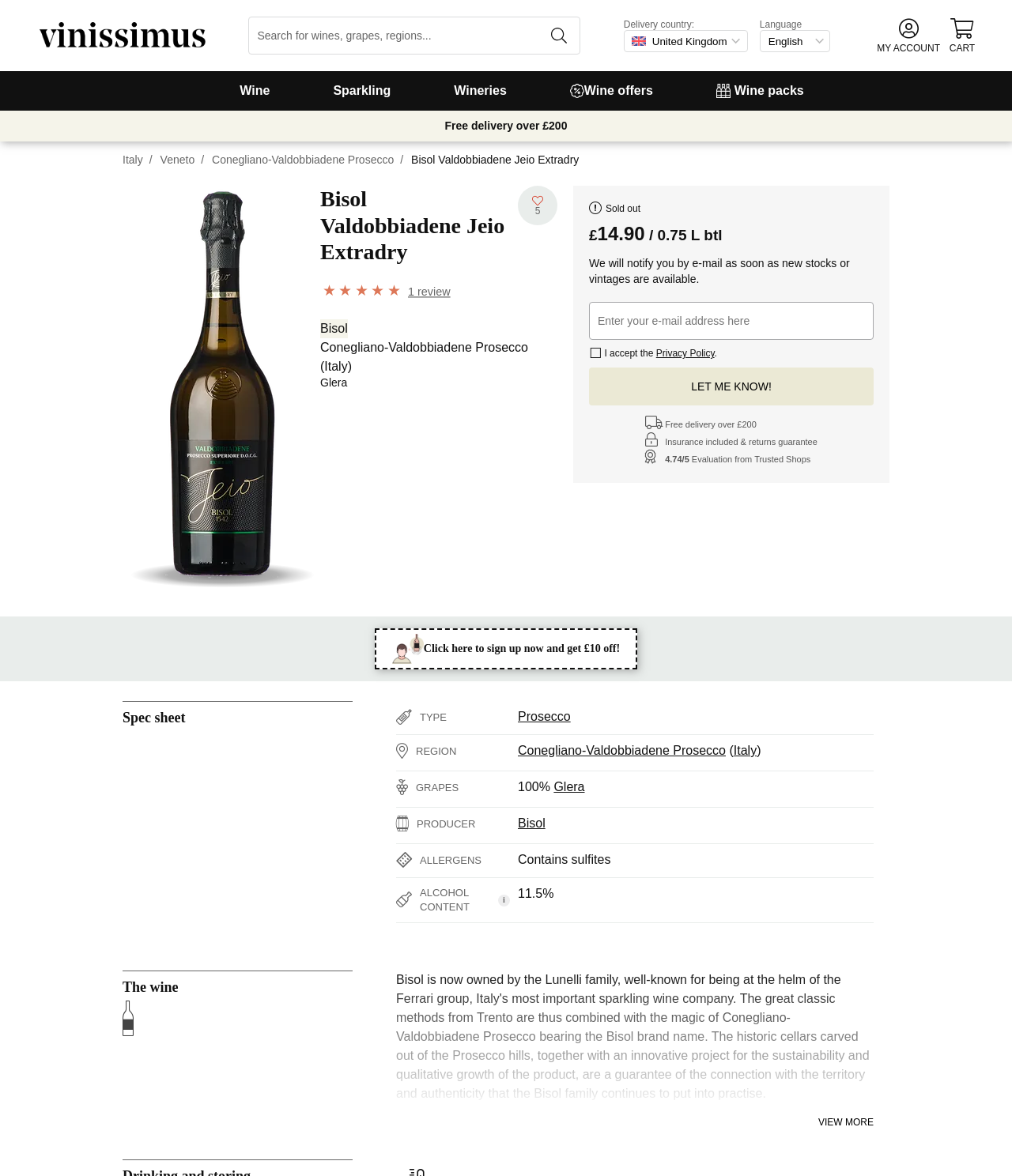Calculate the bounding box coordinates for the UI element based on the following description: "Let me know!". Ensure the coordinates are four float numbers between 0 and 1, i.e., [left, top, right, bottom].

[0.582, 0.312, 0.863, 0.345]